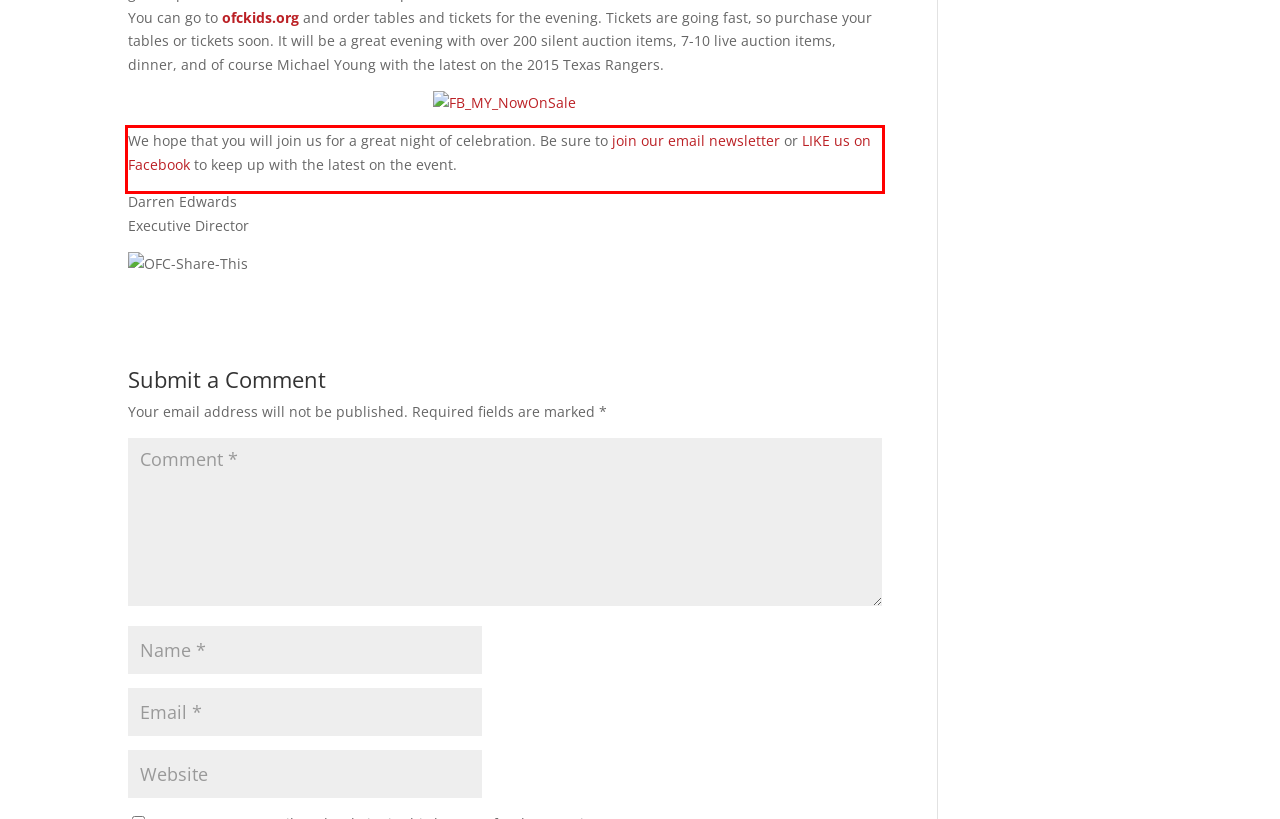Given a webpage screenshot, locate the red bounding box and extract the text content found inside it.

We hope that you will join us for a great night of celebration. Be sure to join our email newsletter or LIKE us on Facebook to keep up with the latest on the event.